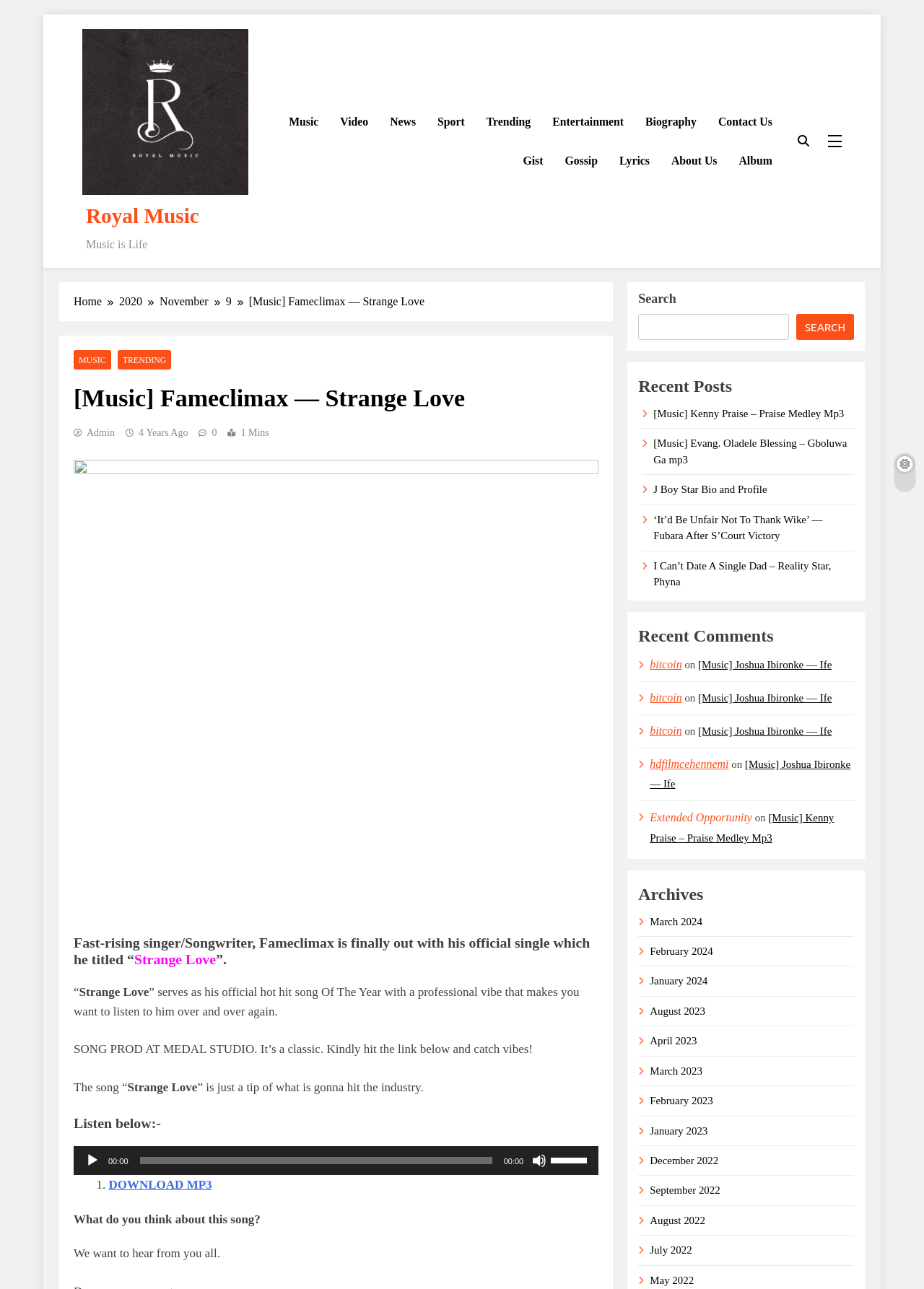Please identify the bounding box coordinates of the region to click in order to complete the task: "Search for something". The coordinates must be four float numbers between 0 and 1, specified as [left, top, right, bottom].

[0.691, 0.244, 0.854, 0.264]